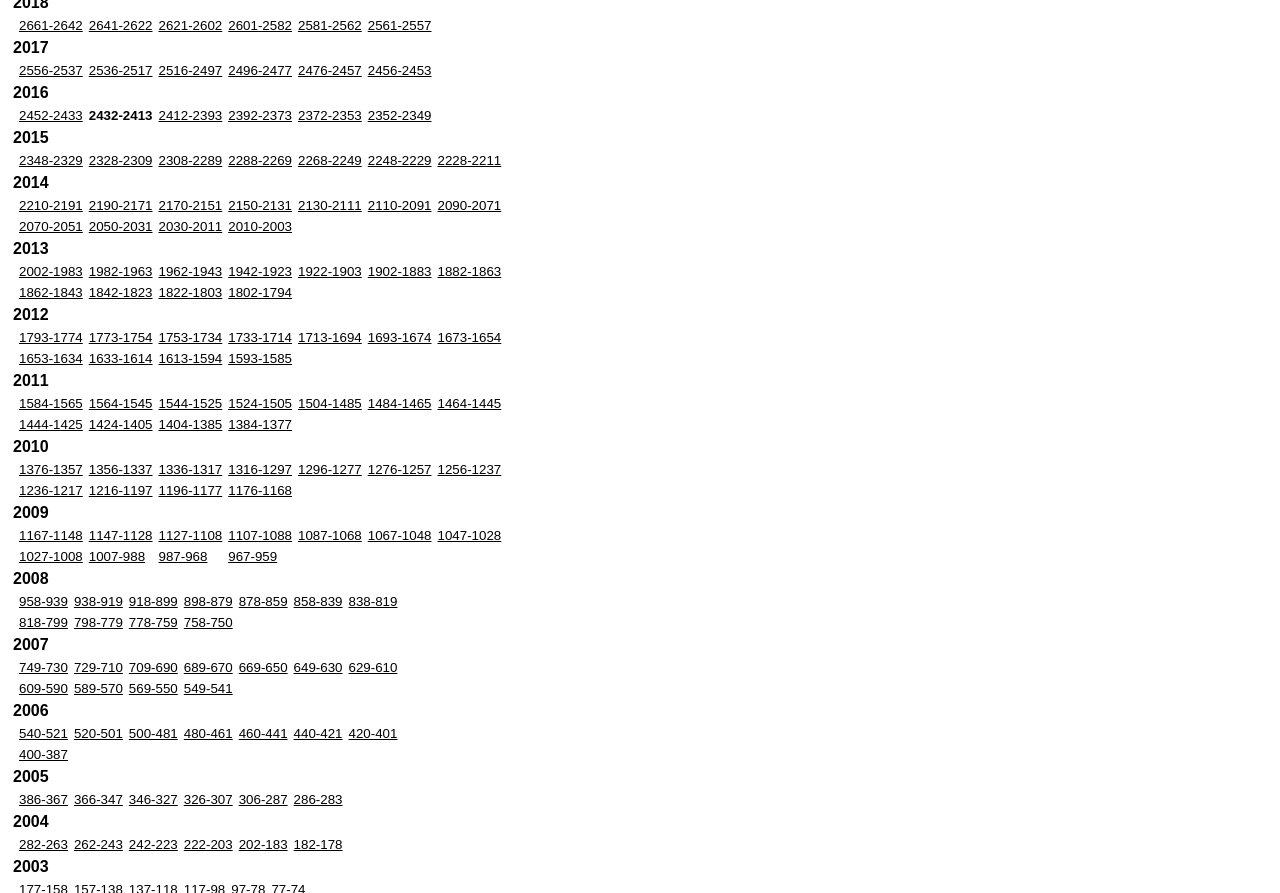Identify the bounding box coordinates of the clickable section necessary to follow the following instruction: "click on 2210-2191". The coordinates should be presented as four float numbers from 0 to 1, i.e., [left, top, right, bottom].

[0.015, 0.222, 0.065, 0.239]